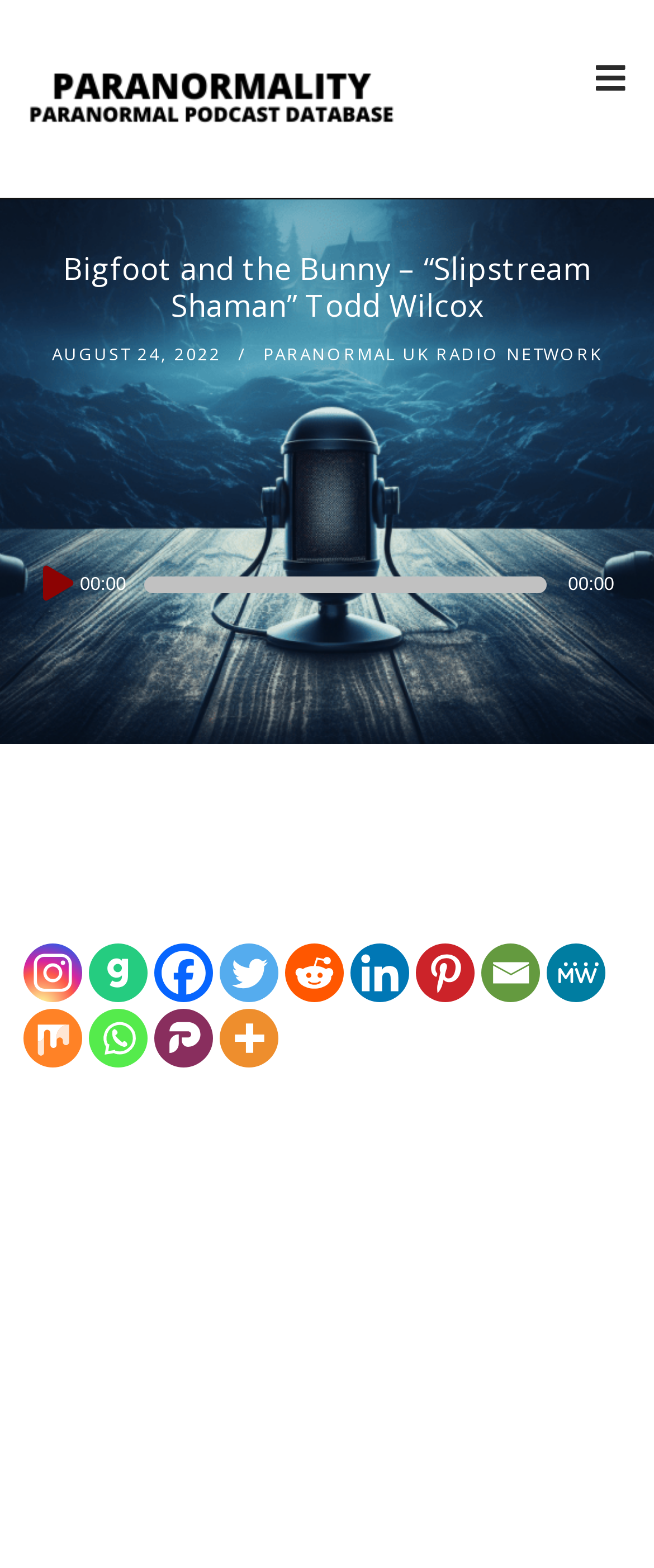Provide your answer in a single word or phrase: 
What is the name of the person being referred to as the 'Slipstream Shaman'?

Todd Wilcox